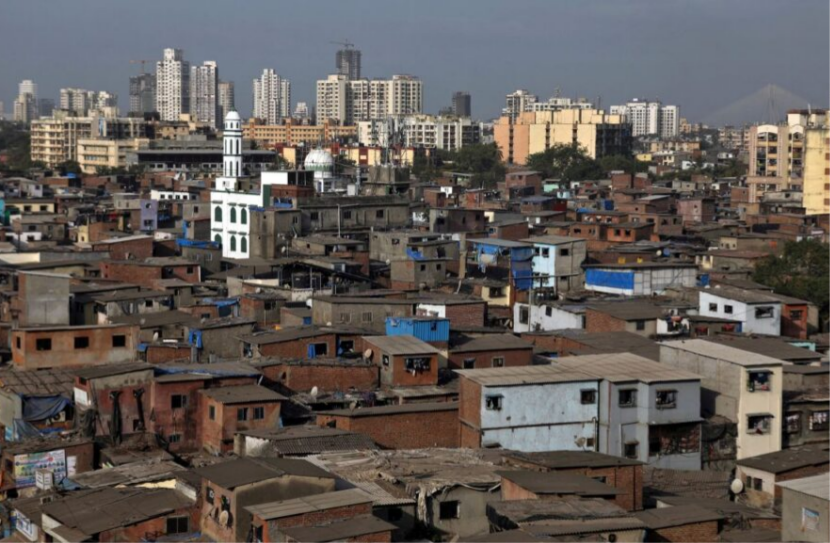Describe the image thoroughly.

This image provides a panoramic view of Dharavi, one of Mumbai's most densely populated slums. The foreground showcases a labyrinth of closely packed, modest homes, many of which feature makeshift roofs and colorful tarpaulins. Prominently visible is a white structure with a minaret, likely a mosque, symbolizing the community's cultural and religious identity amidst the urban chaos. 

In the background, a stark contrast emerges with the skyline of modern Mumbai, characterized by high-rise buildings and construction cranes, highlighting the juxtaposition between the thriving urban environment and the challenging living conditions faced by the residents of Dharavi. This visual representation serves as a potent reminder of the ongoing discussions surrounding urban redevelopment and the complexities of resettling the diverse population of over a million people.